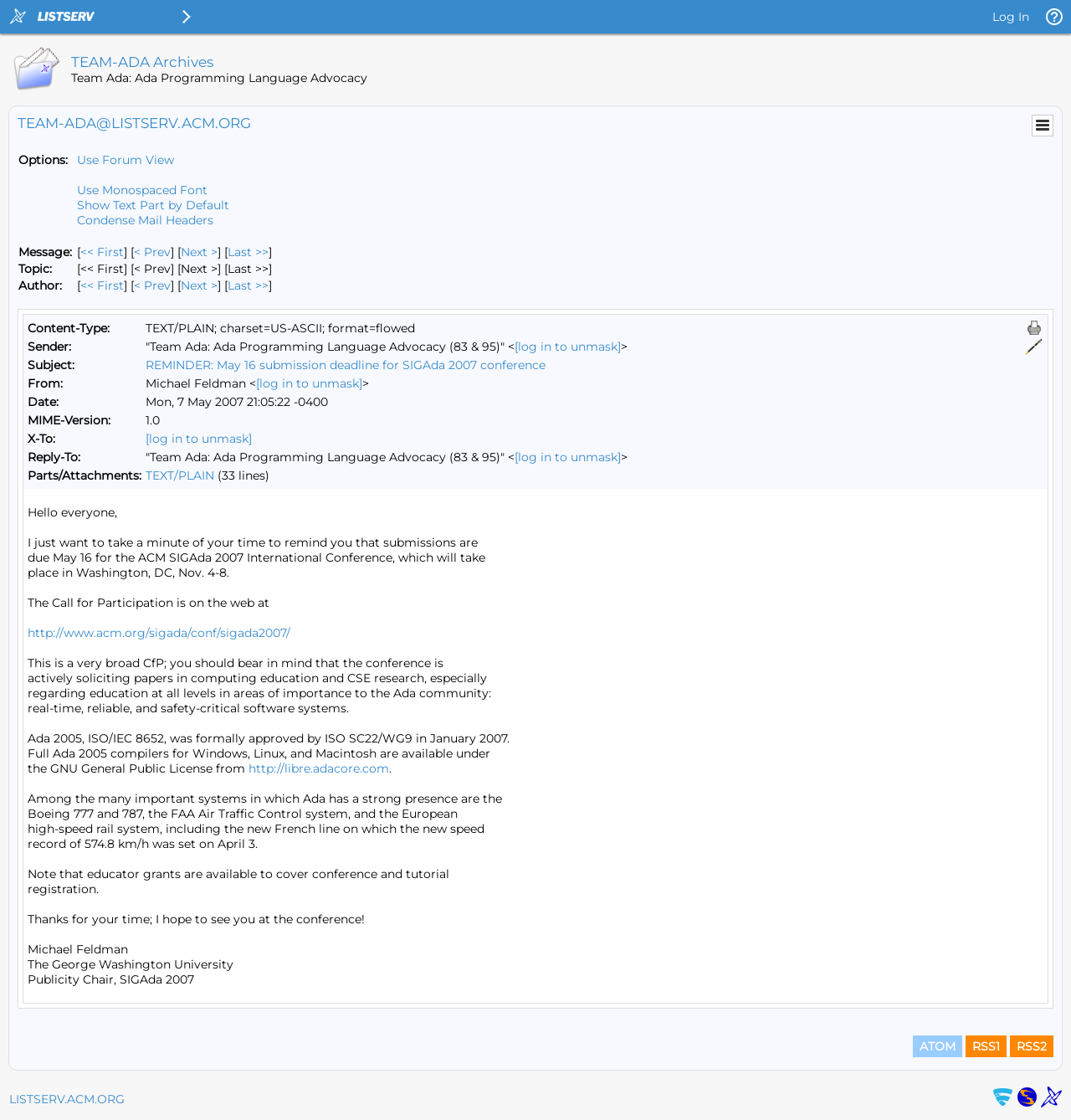What is the name of the email list manager?
Using the visual information, respond with a single word or phrase.

LISTSERV